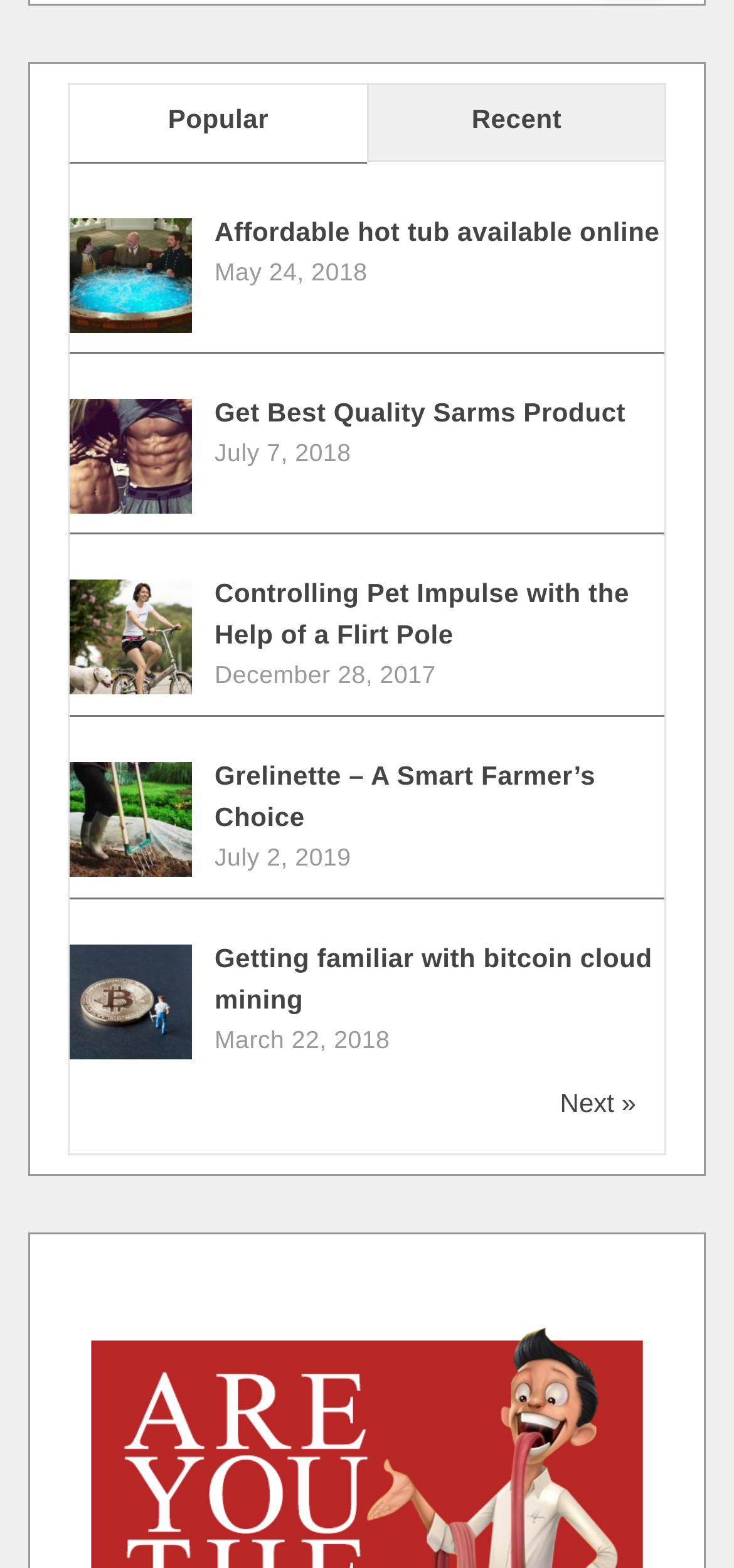What is the date of the oldest article?
Please answer using one word or phrase, based on the screenshot.

December 28, 2017